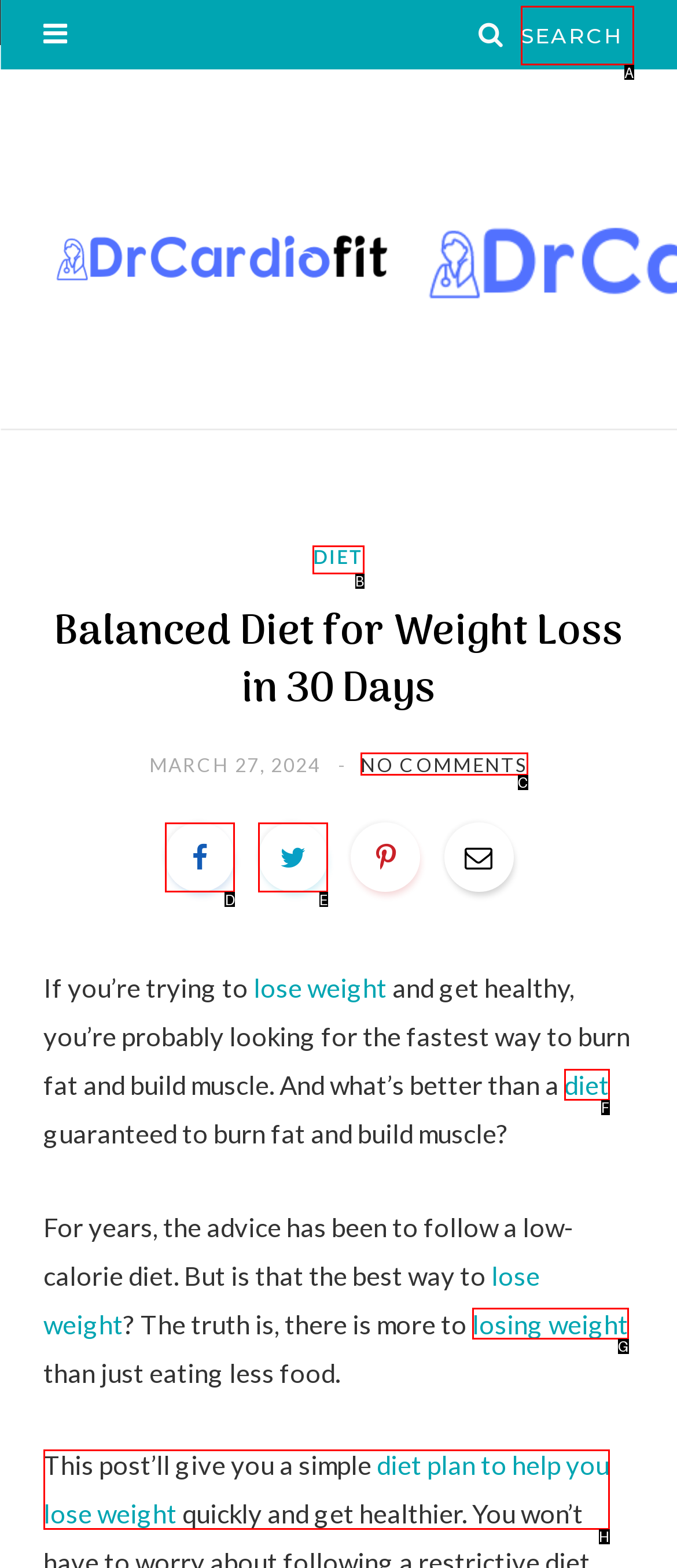What letter corresponds to the UI element to complete this task: Read about diet plans
Answer directly with the letter.

B